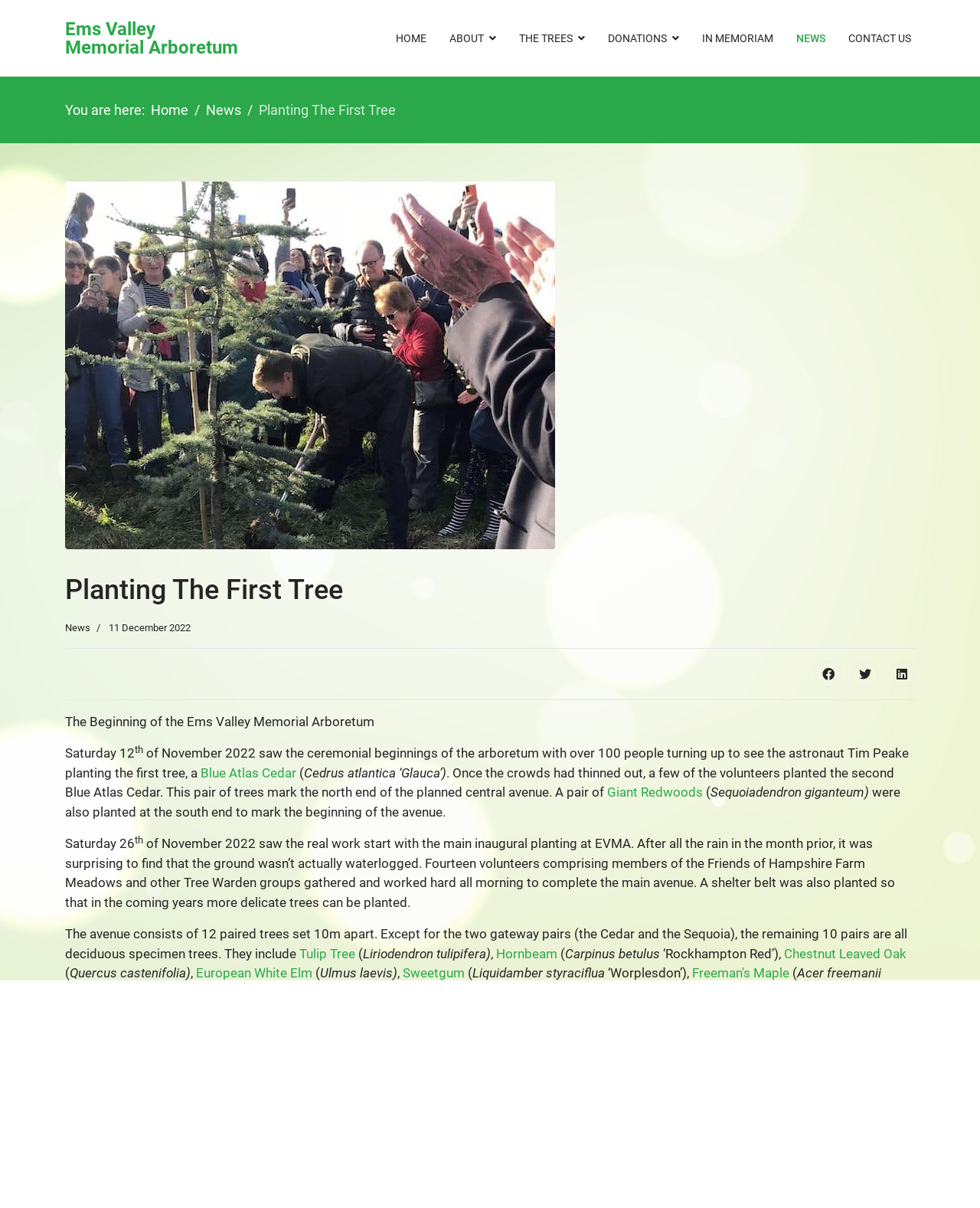Identify the bounding box coordinates for the UI element that matches this description: "title="Twitter"".

[0.87, 0.547, 0.896, 0.569]